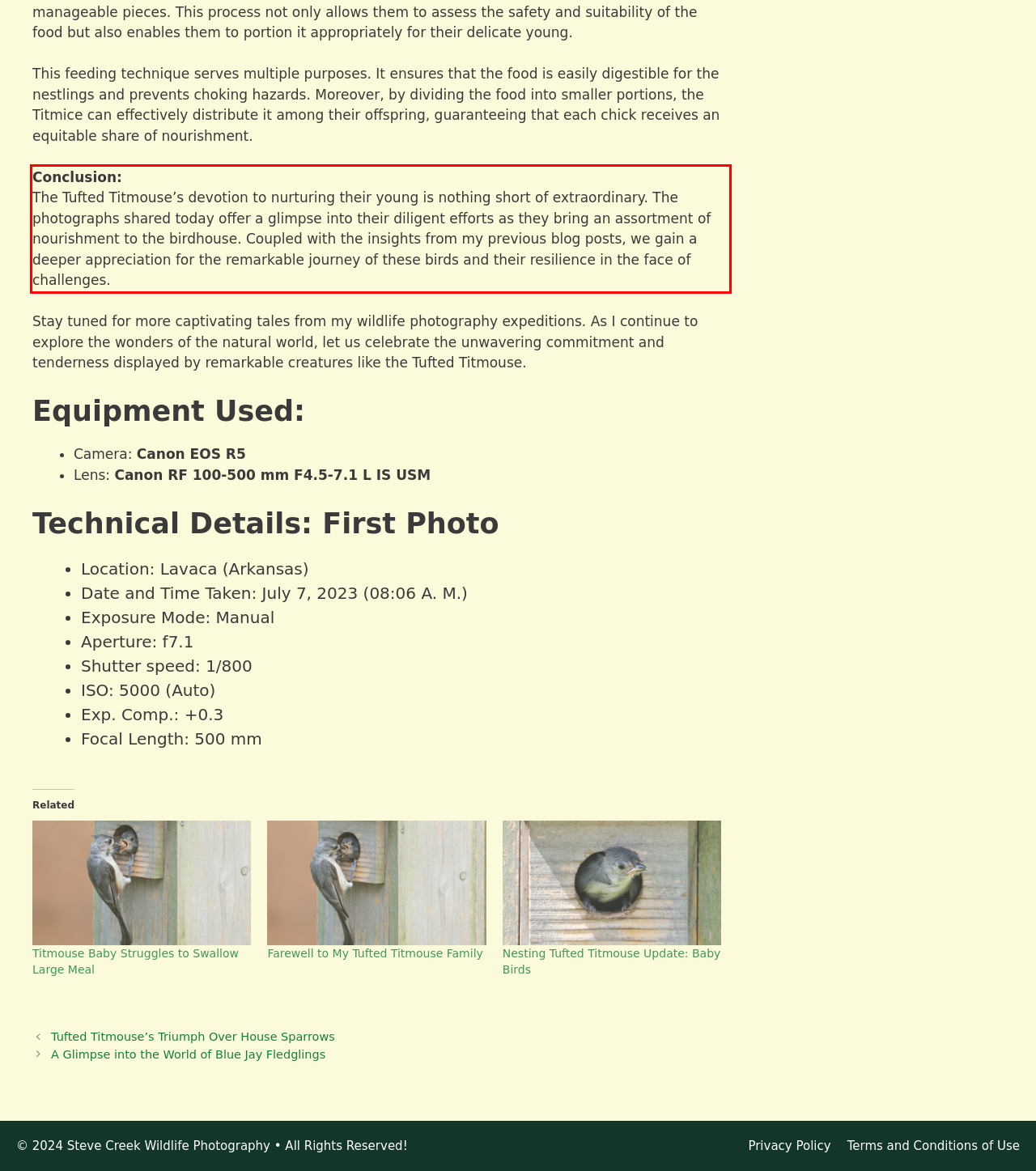You are presented with a screenshot containing a red rectangle. Extract the text found inside this red bounding box.

Conclusion: The Tufted Titmouse’s devotion to nurturing their young is nothing short of extraordinary. The photographs shared today offer a glimpse into their diligent efforts as they bring an assortment of nourishment to the birdhouse. Coupled with the insights from my previous blog posts, we gain a deeper appreciation for the remarkable journey of these birds and their resilience in the face of challenges.